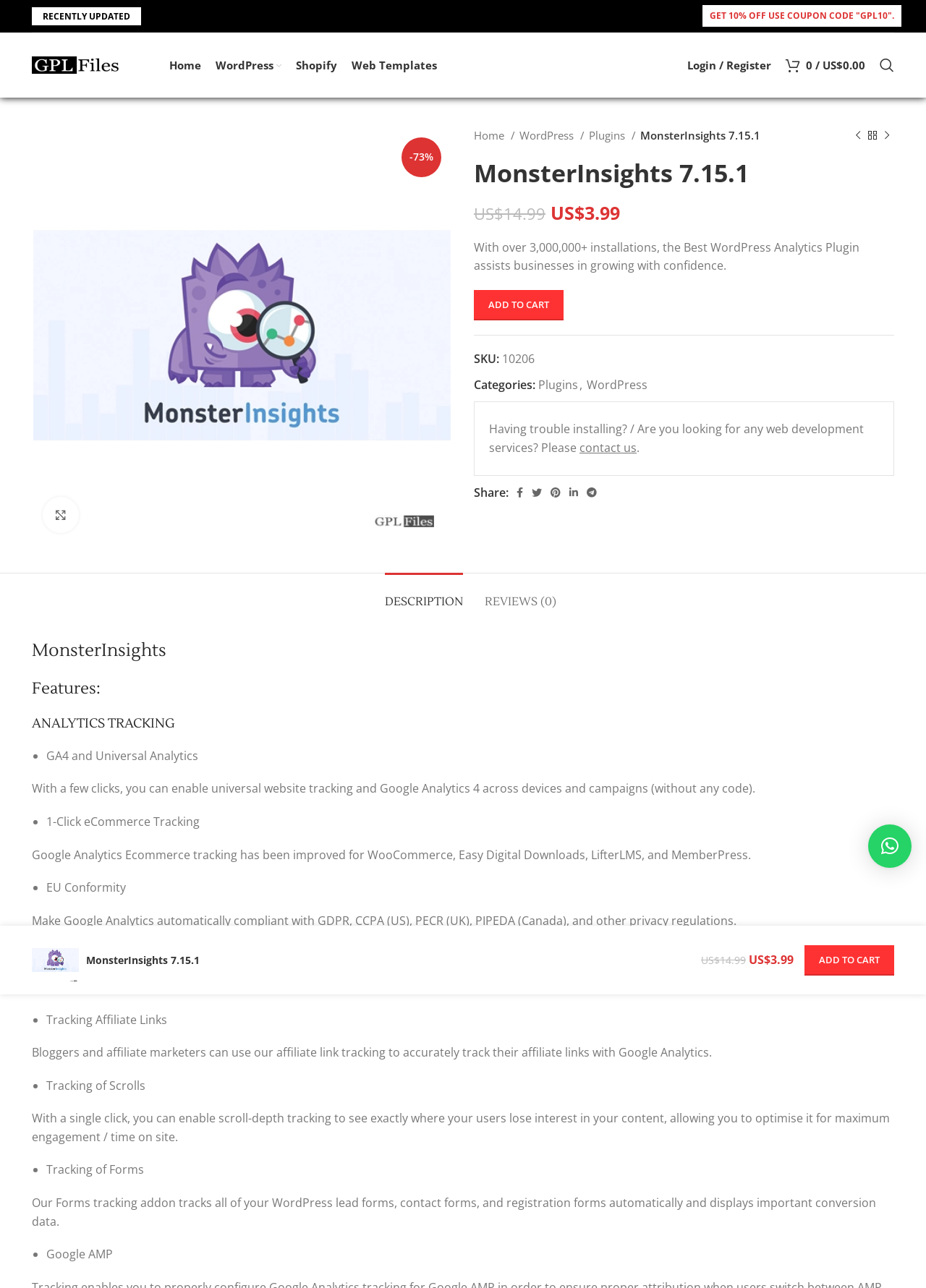Please identify the bounding box coordinates of the element on the webpage that should be clicked to follow this instruction: "Click the 'Login / Register' link". The bounding box coordinates should be given as four float numbers between 0 and 1, formatted as [left, top, right, bottom].

[0.734, 0.039, 0.841, 0.062]